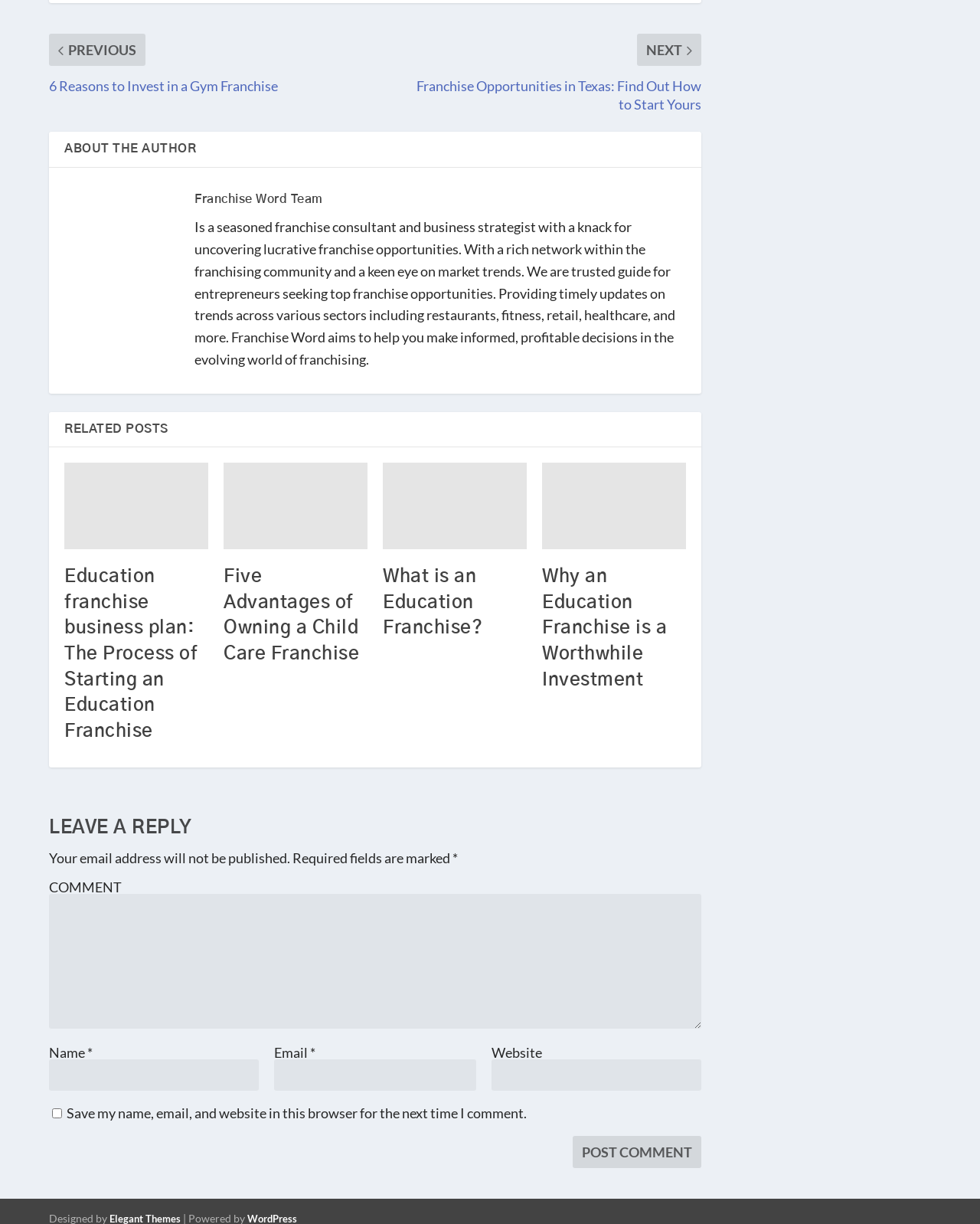Locate the UI element described as follows: "title="What is an Education Franchise?"". Return the bounding box coordinates as four float numbers between 0 and 1 in the order [left, top, right, bottom].

[0.391, 0.368, 0.538, 0.439]